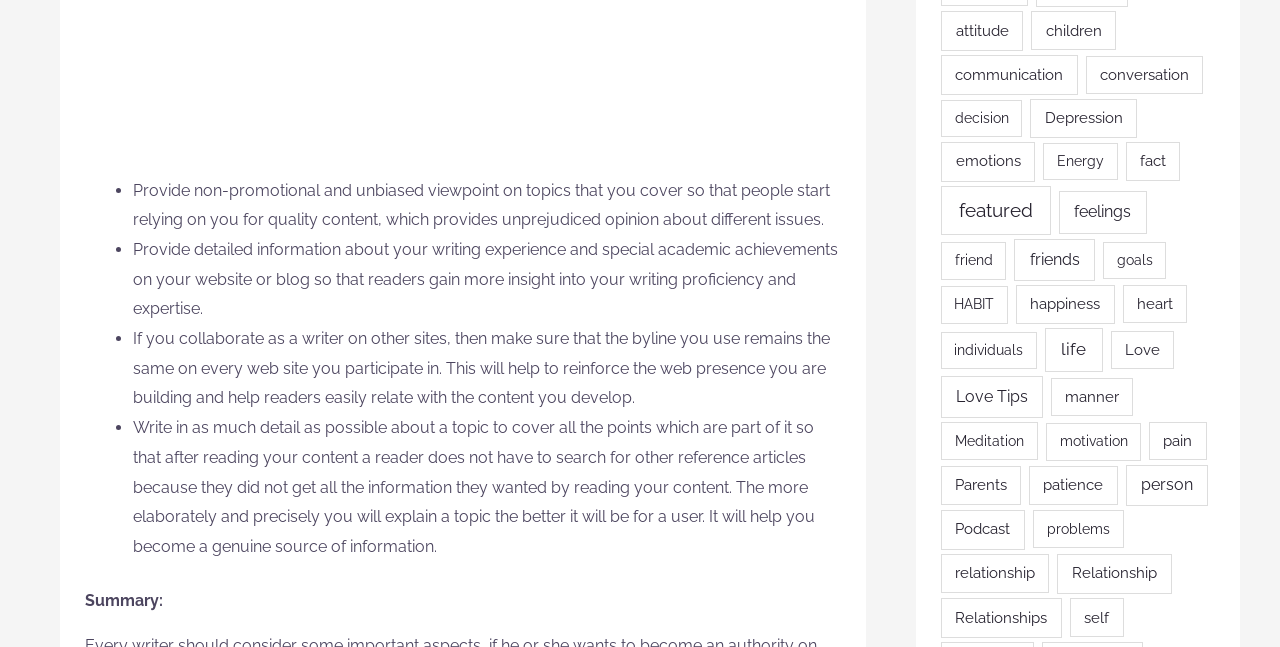Find the bounding box coordinates of the element's region that should be clicked in order to follow the given instruction: "Read the summary". The coordinates should consist of four float numbers between 0 and 1, i.e., [left, top, right, bottom].

[0.066, 0.913, 0.127, 0.942]